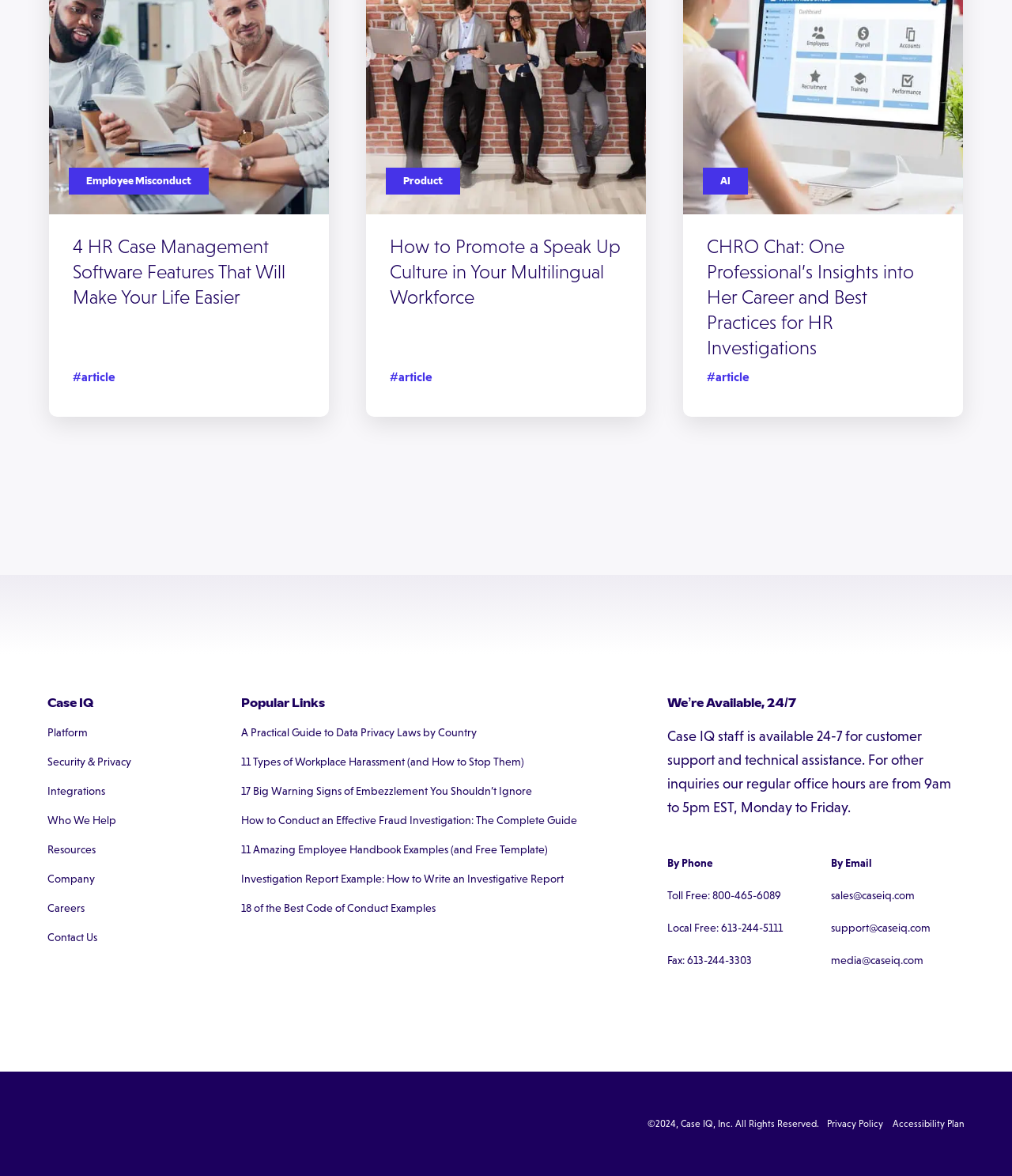Determine the bounding box coordinates of the clickable region to execute the instruction: "Follow CaseIQ on Facebook". The coordinates should be four float numbers between 0 and 1, denoted as [left, top, right, bottom].

[0.202, 0.94, 0.255, 0.973]